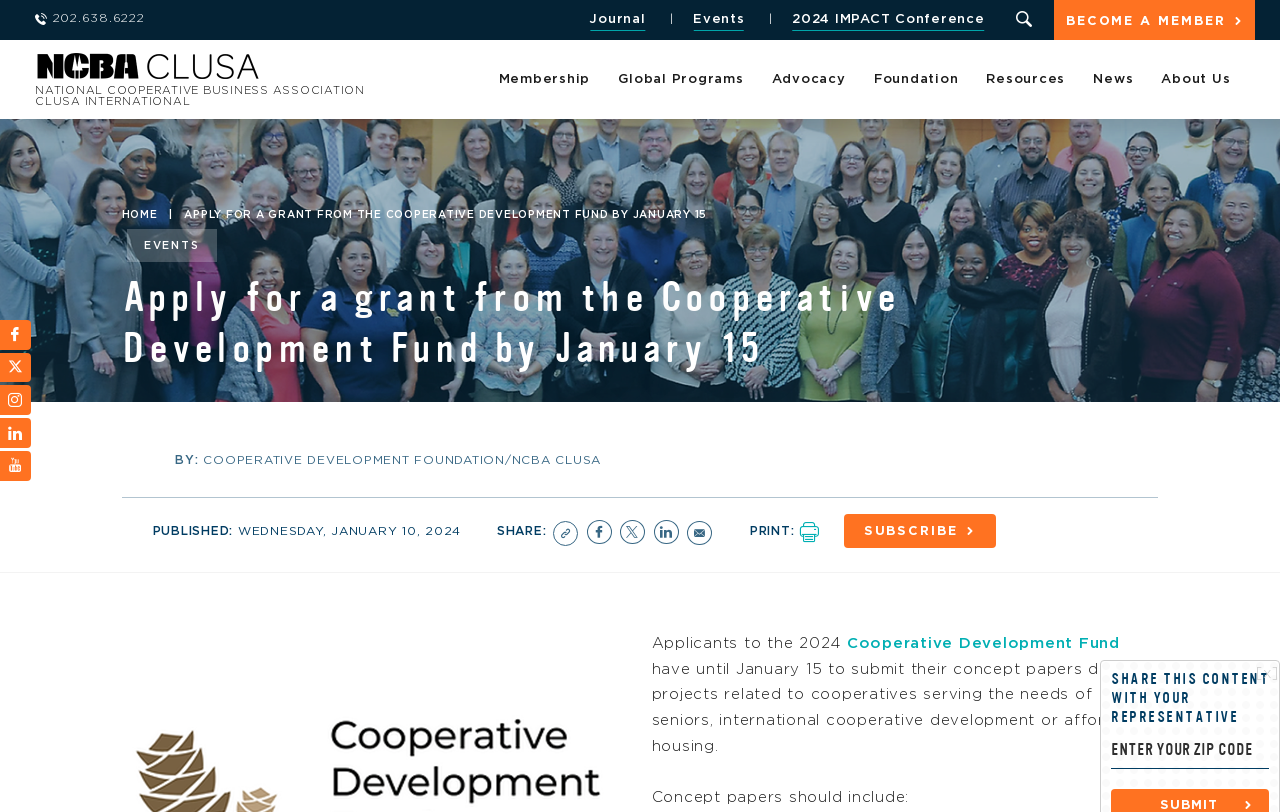Determine the bounding box coordinates of the region that needs to be clicked to achieve the task: "Apply for a grant".

[0.144, 0.259, 0.552, 0.271]